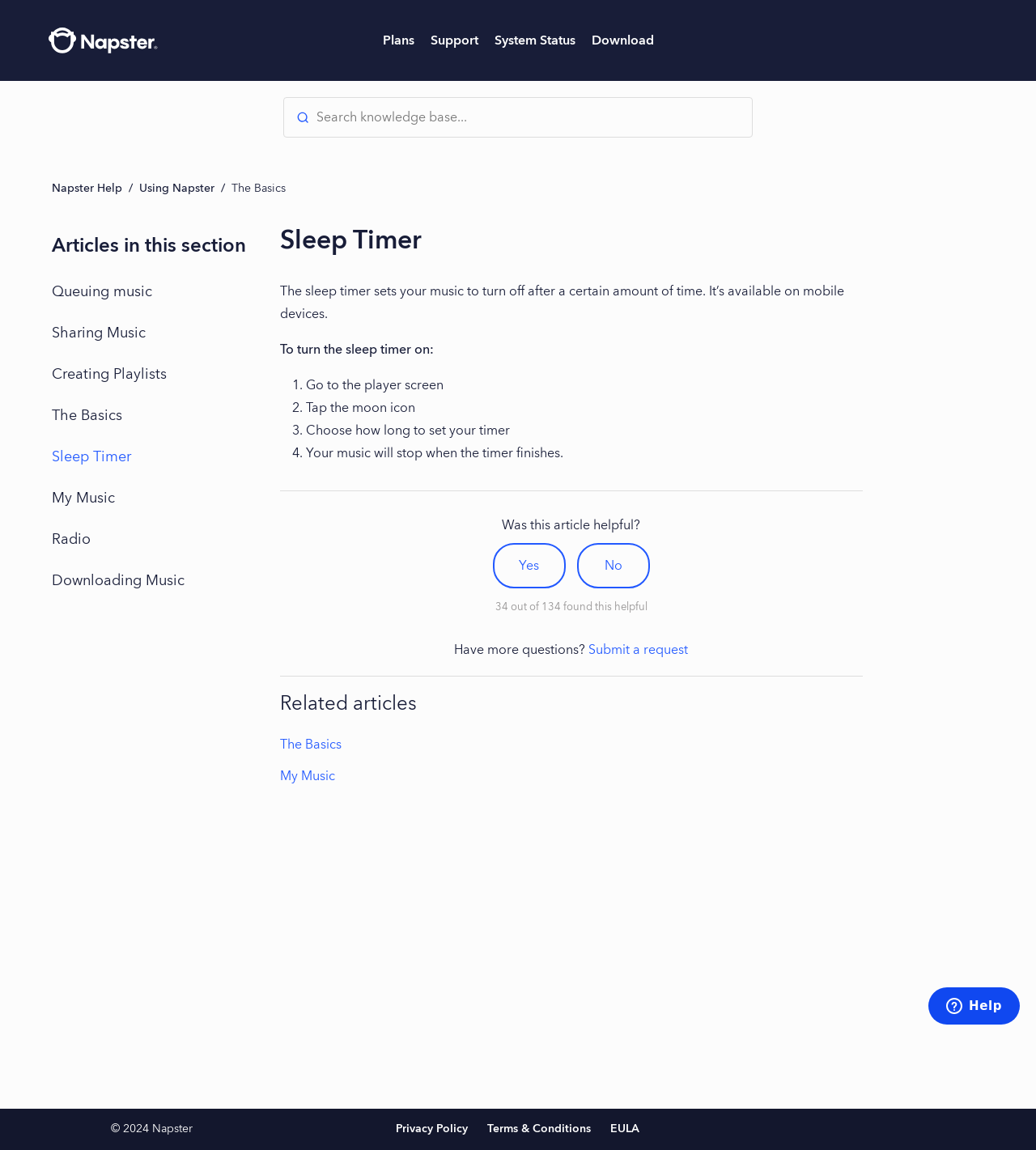What is the copyright year of Napster?
Using the screenshot, give a one-word or short phrase answer.

2024